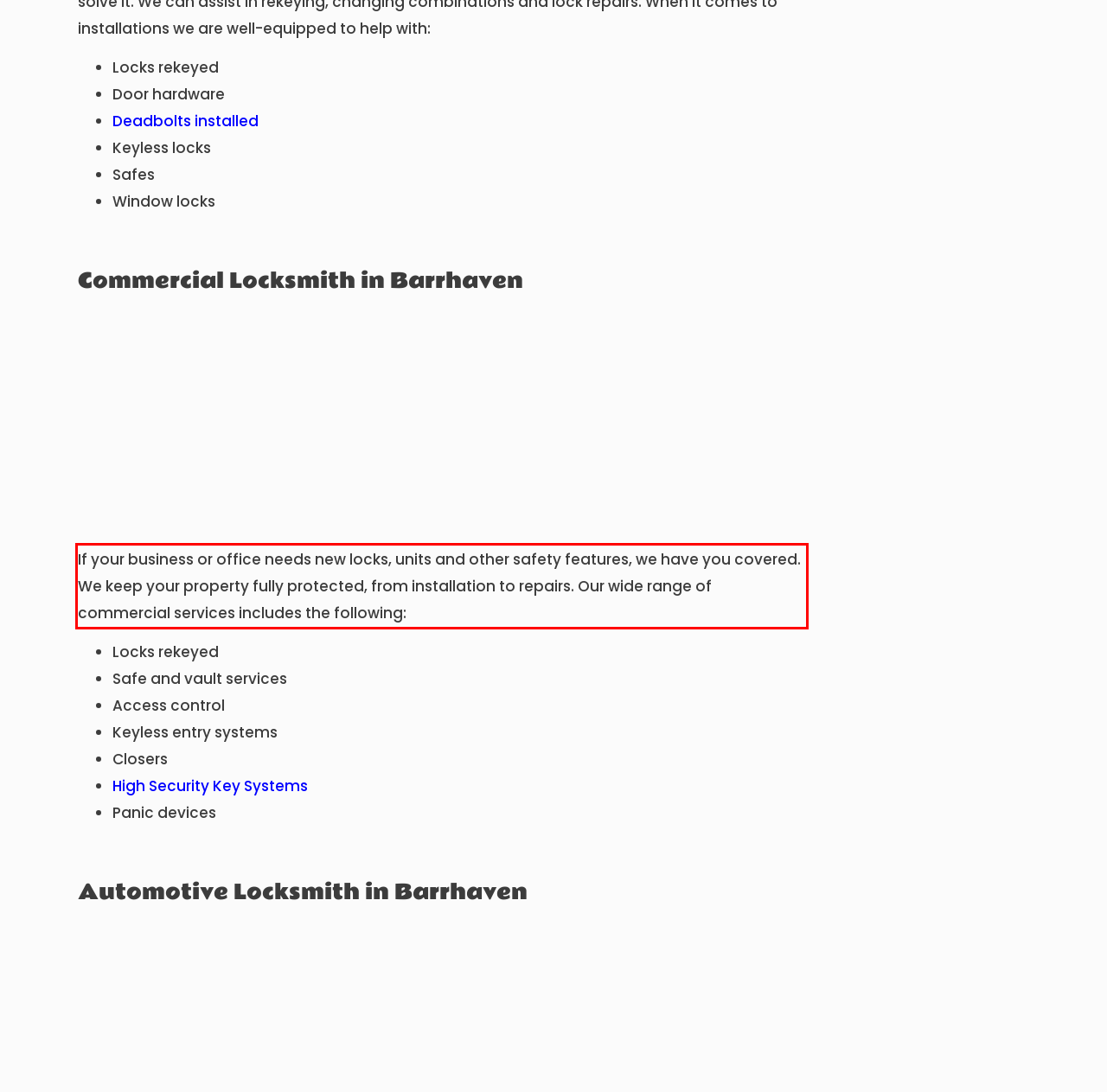You are provided with a screenshot of a webpage containing a red bounding box. Please extract the text enclosed by this red bounding box.

If your business or office needs new locks, units and other safety features, we have you covered. We keep your property fully protected, from installation to repairs. Our wide range of commercial services includes the following: